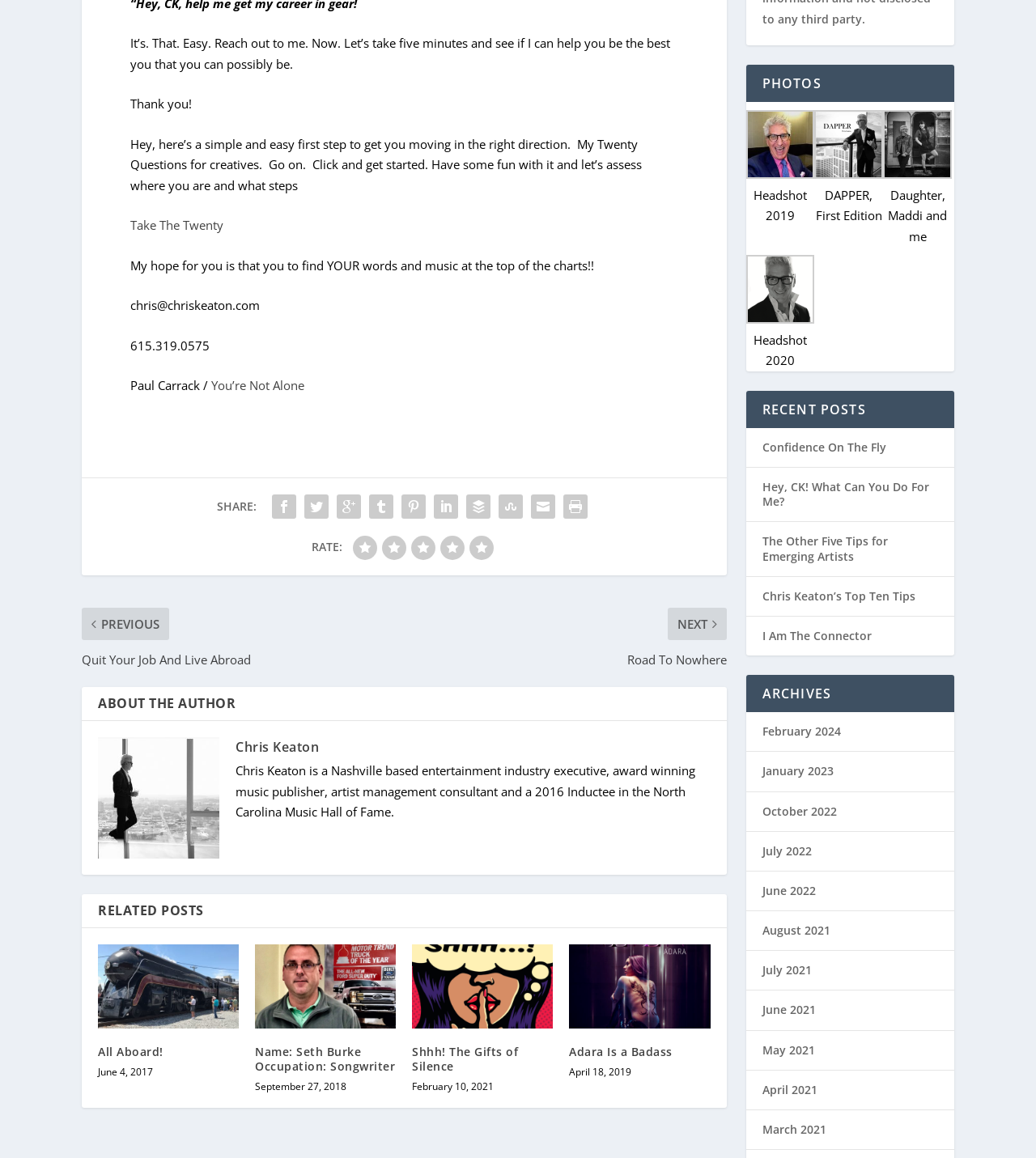Please specify the bounding box coordinates of the area that should be clicked to accomplish the following instruction: "Click 'Take The Twenty'". The coordinates should consist of four float numbers between 0 and 1, i.e., [left, top, right, bottom].

[0.126, 0.2, 0.216, 0.214]